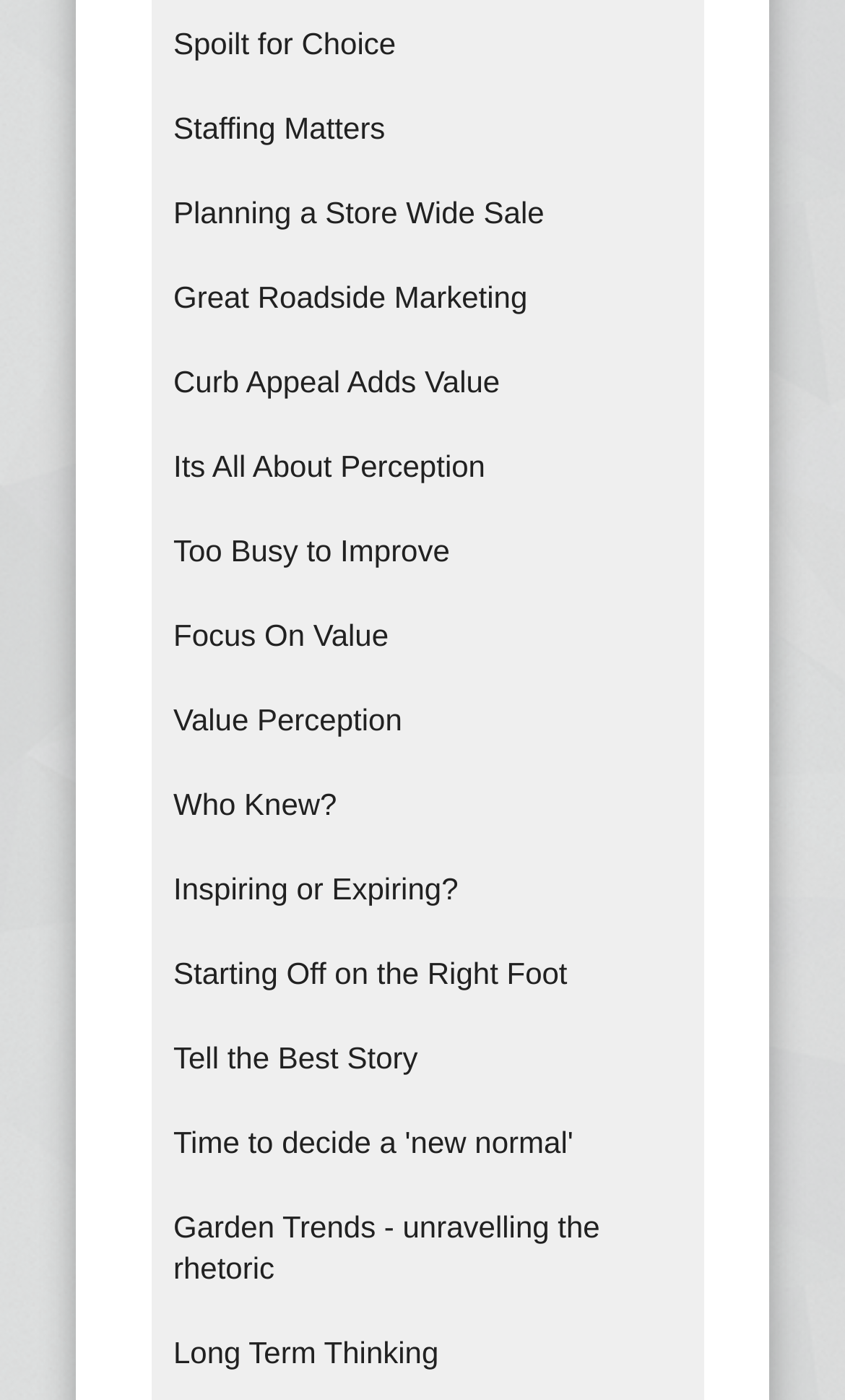Could you indicate the bounding box coordinates of the region to click in order to complete this instruction: "Explore 'Planning a Store Wide Sale'".

[0.179, 0.123, 0.833, 0.183]